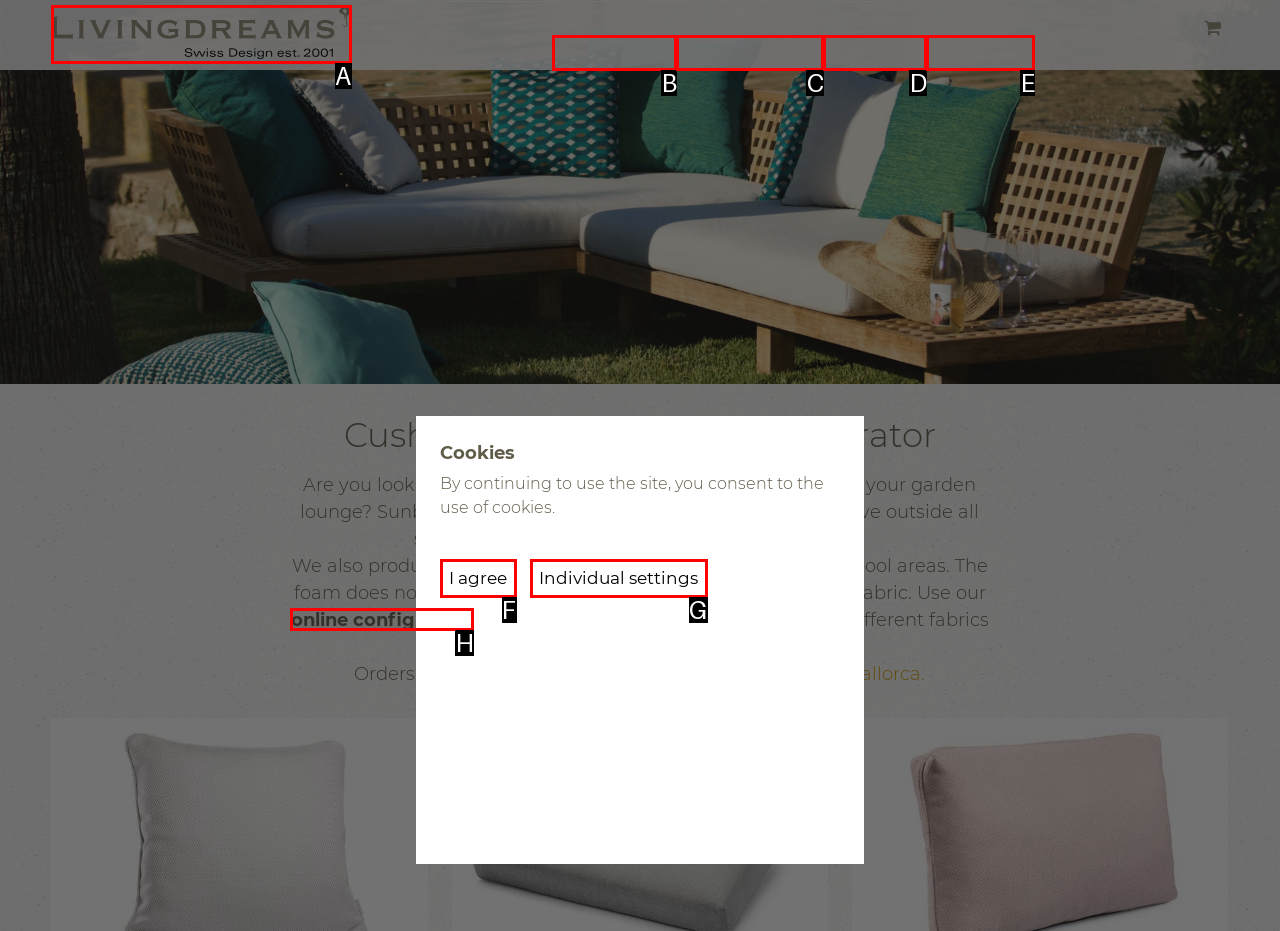From the options shown in the screenshot, tell me which lettered element I need to click to complete the task: Design your weatherproof cushions.

H